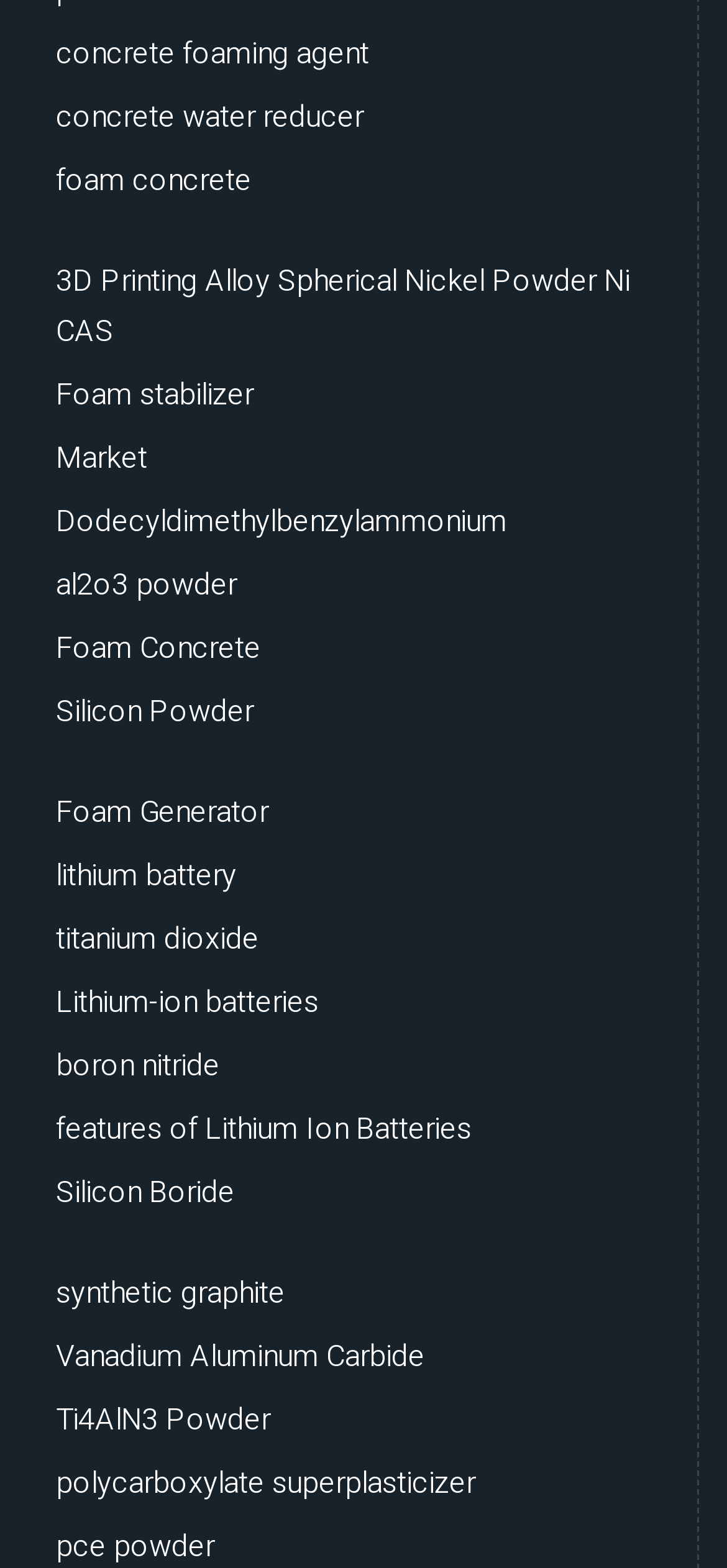Determine the bounding box coordinates for the area that should be clicked to carry out the following instruction: "visit foam concrete page".

[0.077, 0.1, 0.346, 0.132]